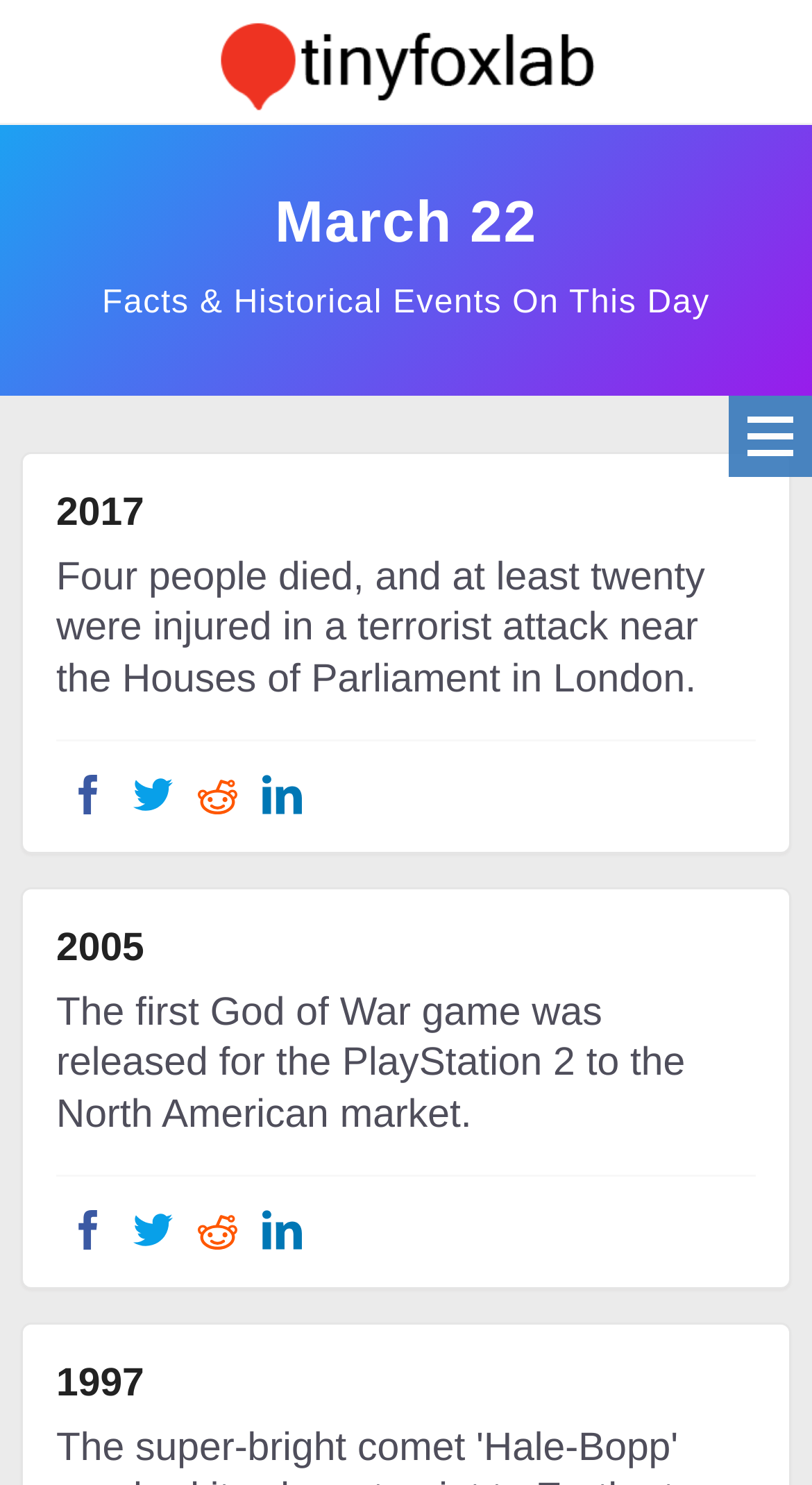Identify the bounding box coordinates for the element you need to click to achieve the following task: "Click on the link to learn more about 2017". Provide the bounding box coordinates as four float numbers between 0 and 1, in the form [left, top, right, bottom].

[0.069, 0.328, 0.931, 0.359]